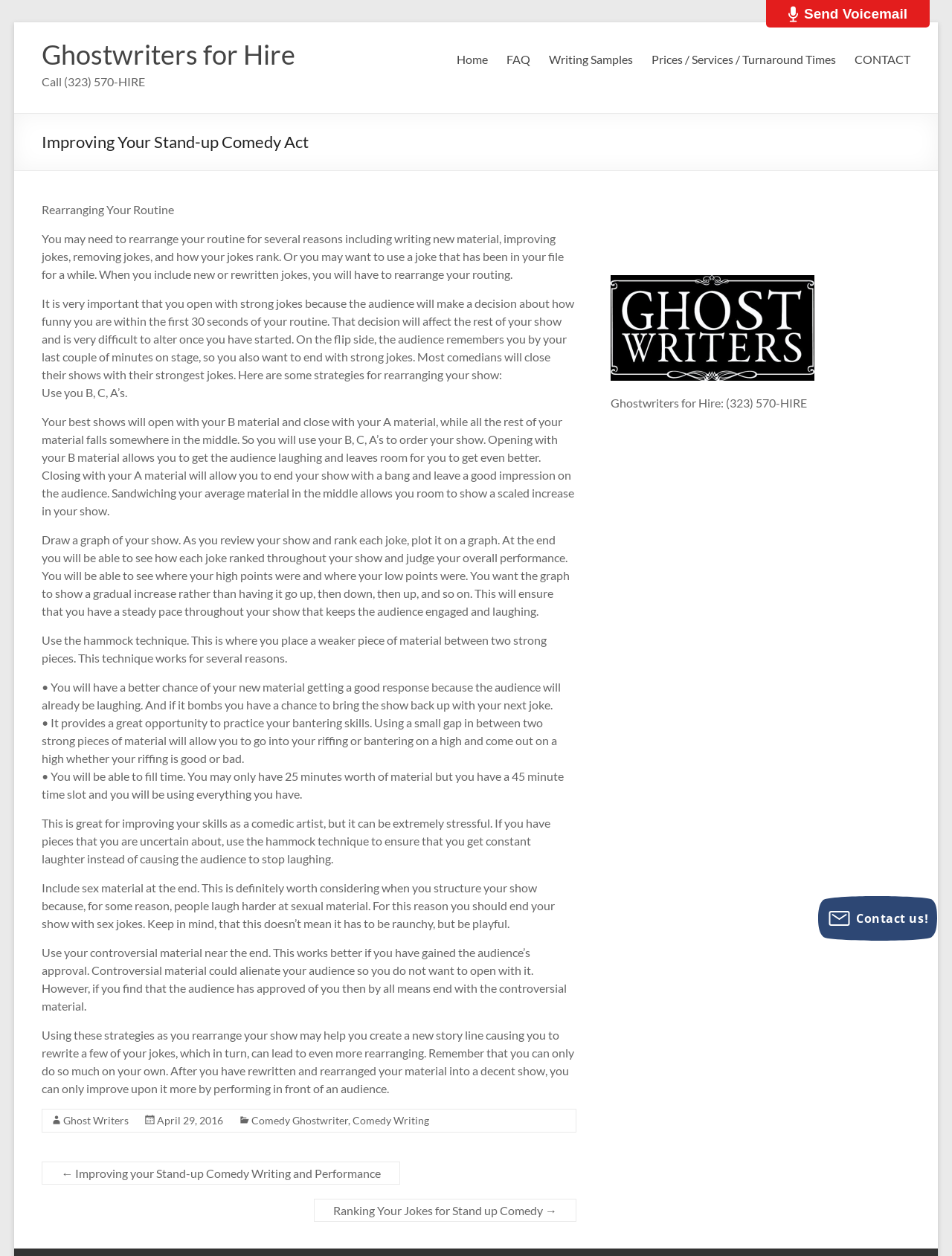Can you find the bounding box coordinates for the element to click on to achieve the instruction: "Go to 'Ranking Your Jokes for Stand up Comedy'"?

[0.33, 0.954, 0.606, 0.973]